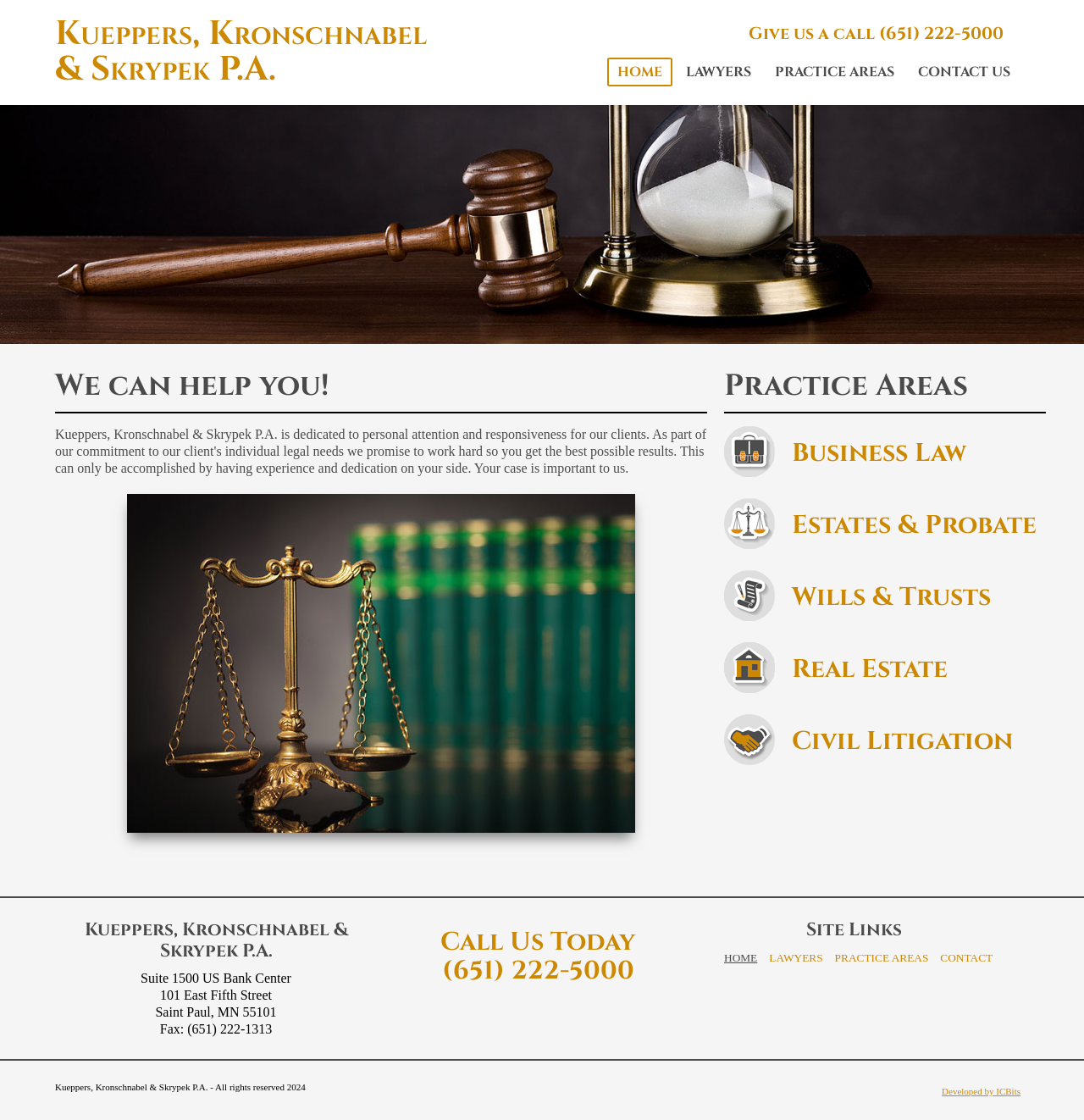Please find the bounding box coordinates of the element's region to be clicked to carry out this instruction: "Visit the website developed by ICBits".

[0.869, 0.969, 0.941, 0.979]